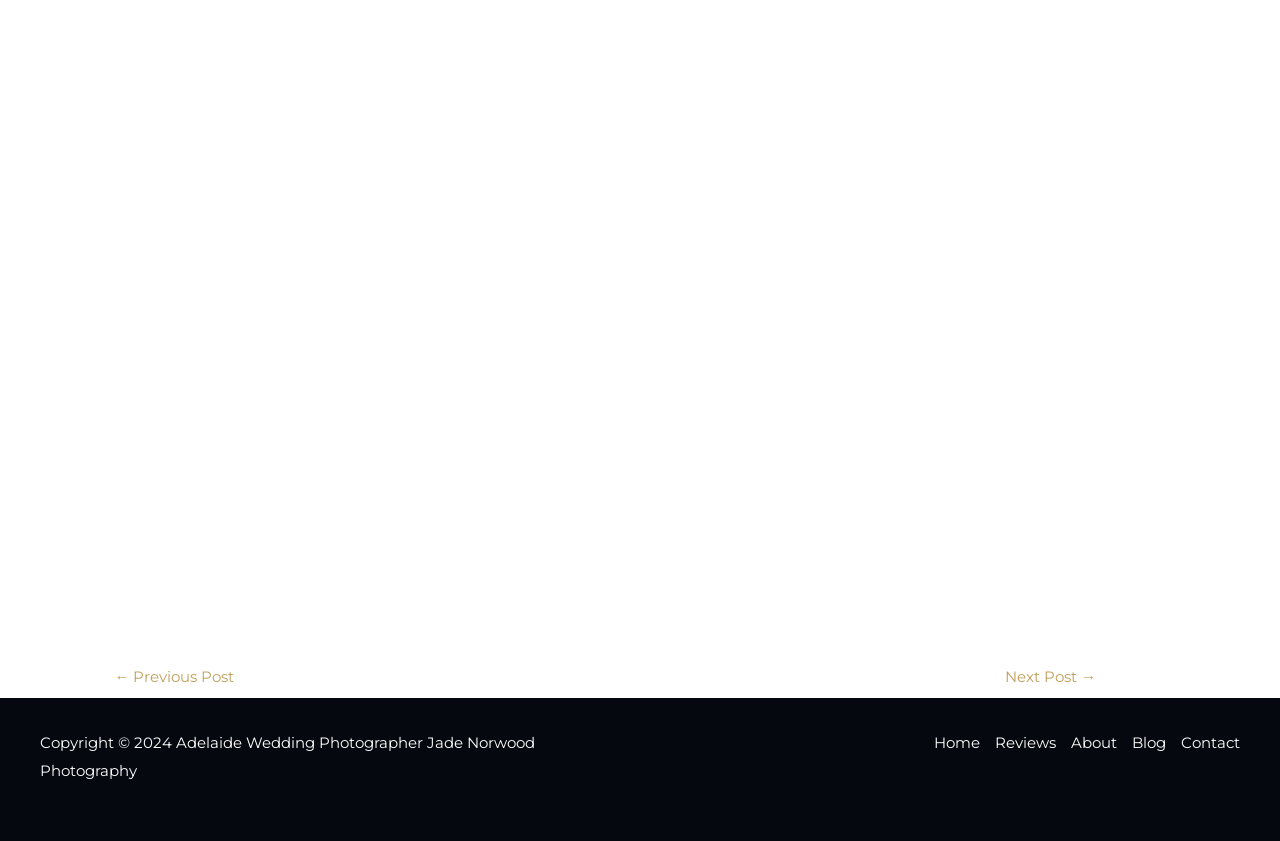How many links are present in the site navigation section? Look at the image and give a one-word or short phrase answer.

5